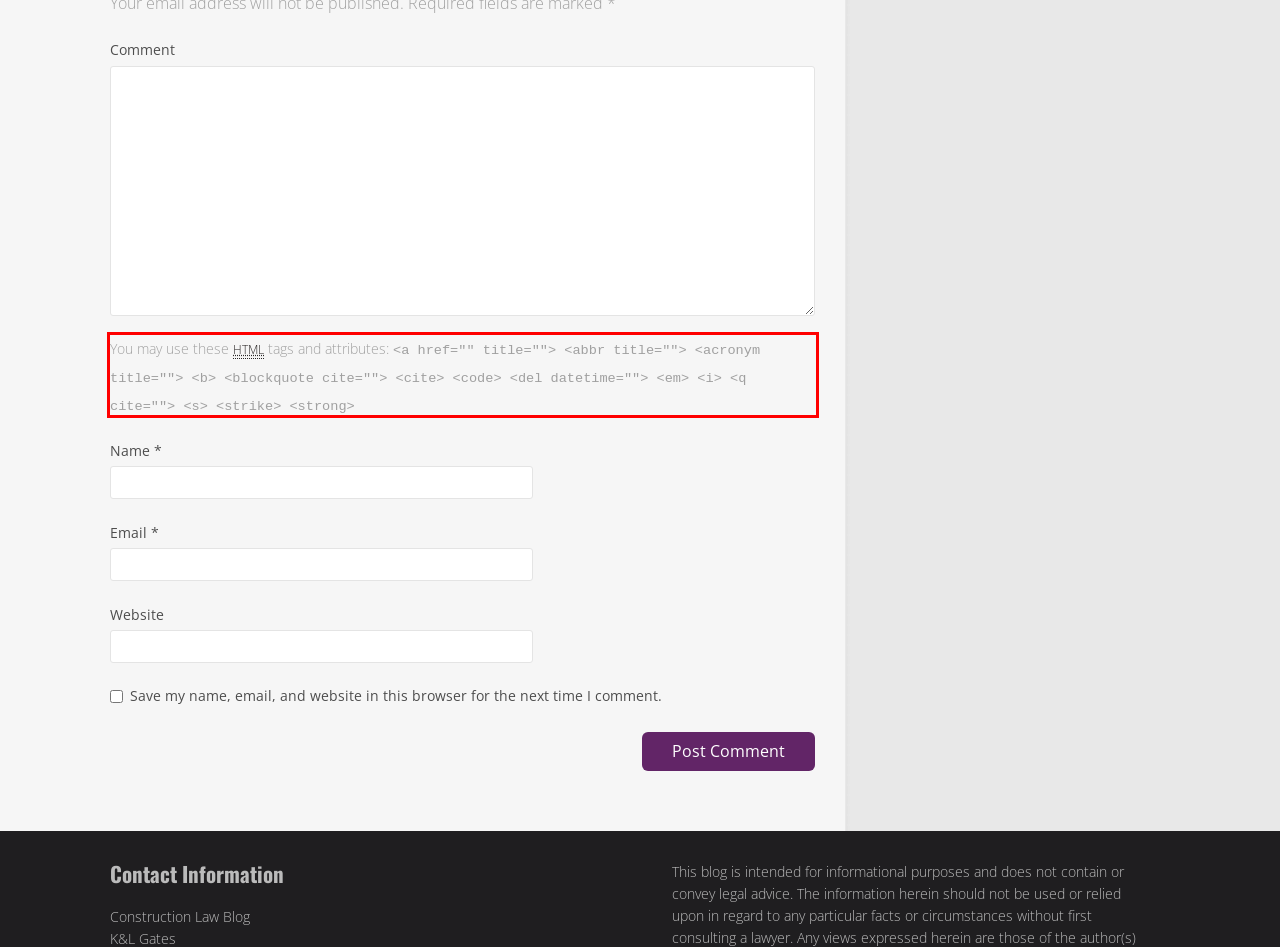Observe the screenshot of the webpage that includes a red rectangle bounding box. Conduct OCR on the content inside this red bounding box and generate the text.

You may use these HTML tags and attributes: <a href="" title=""> <abbr title=""> <acronym title=""> <b> <blockquote cite=""> <cite> <code> <del datetime=""> <em> <i> <q cite=""> <s> <strike> <strong>